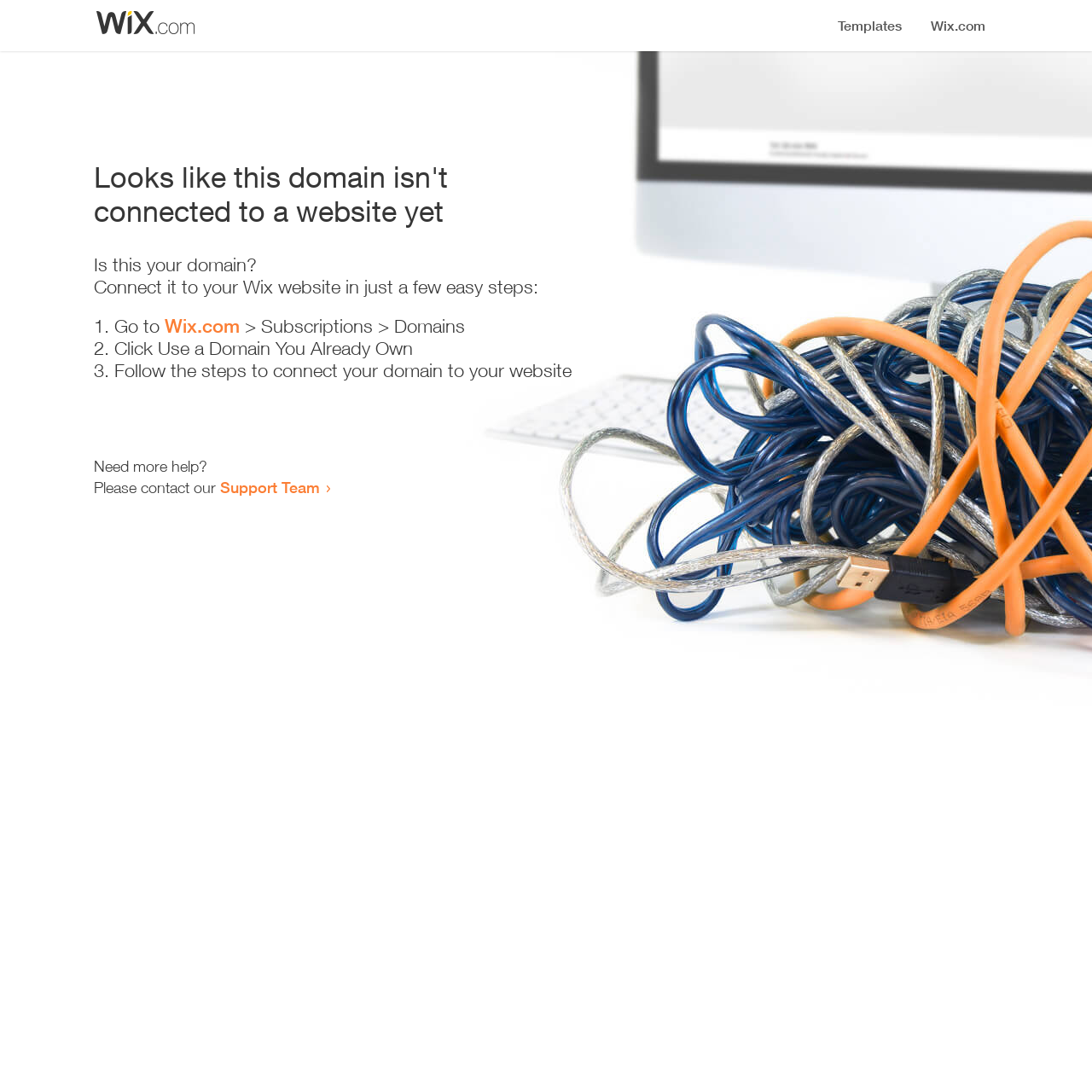Use the information in the screenshot to answer the question comprehensively: Where can the user get more help?

The webpage provides a link to the 'Support Team' where the user can get more help, as indicated by the text 'Need more help?' and the link 'Support Team'.